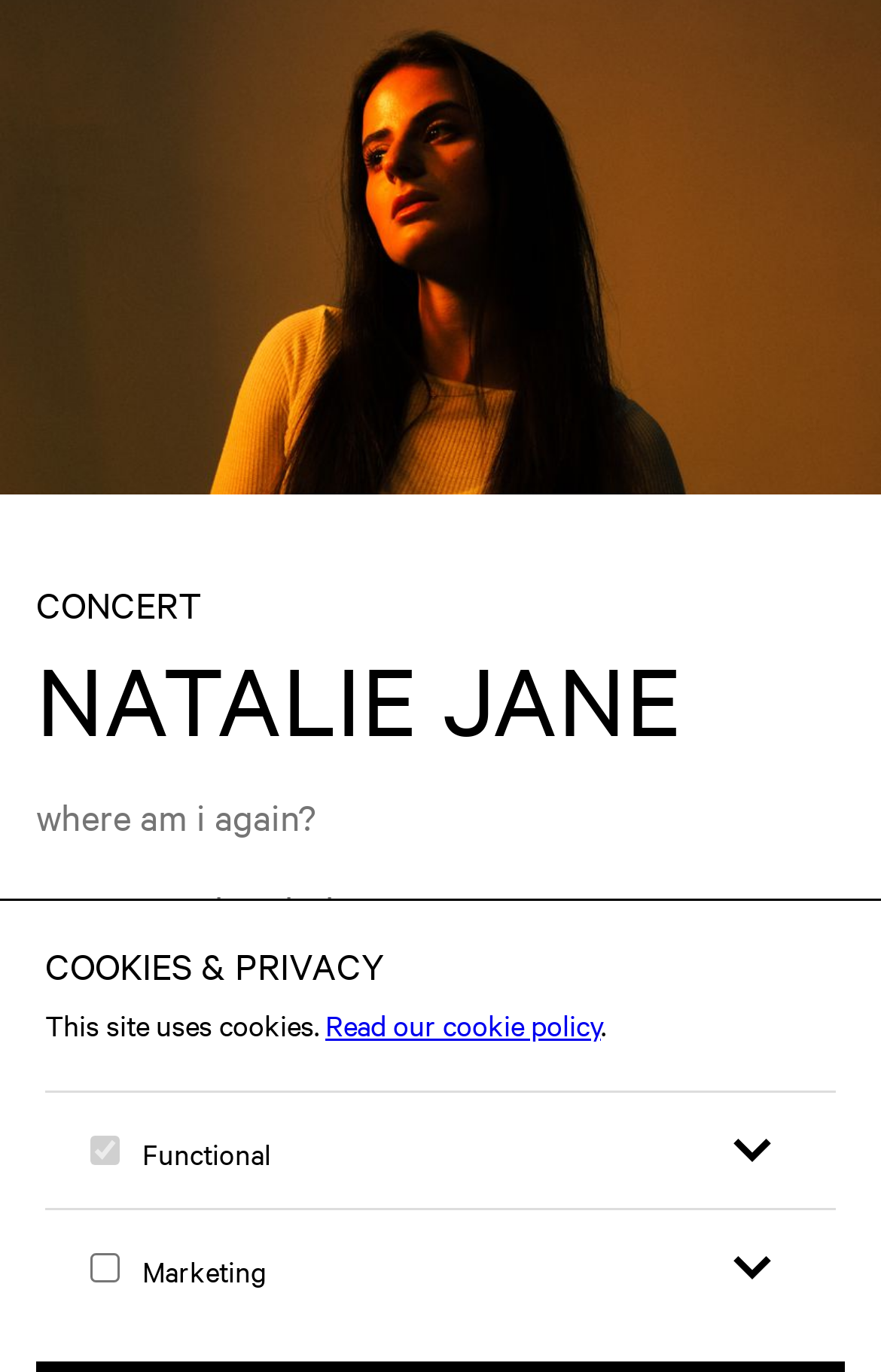Has the concert already taken place?
Using the information from the image, give a concise answer in one word or a short phrase.

Yes